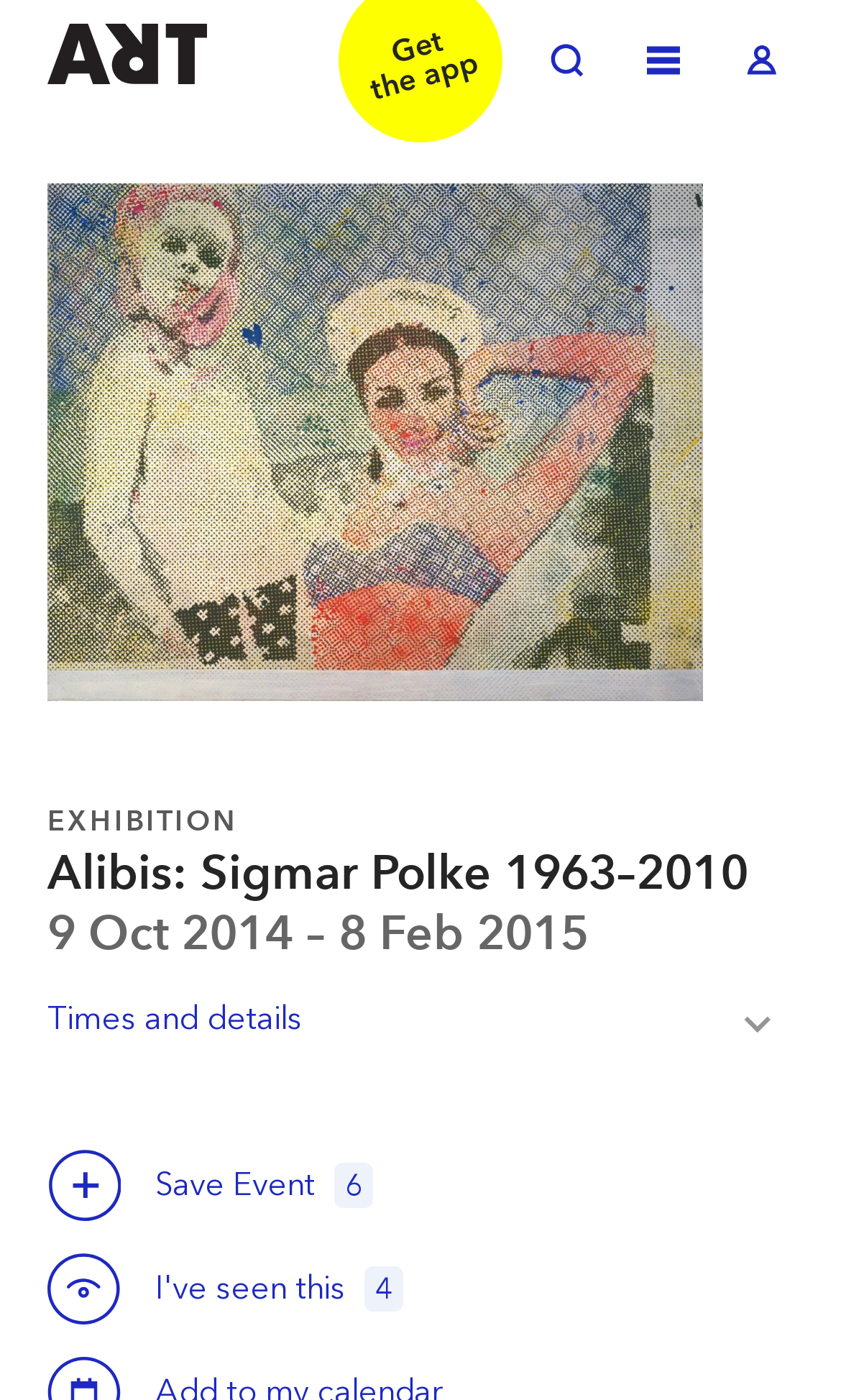Please determine the bounding box coordinates for the element with the description: "Save this event".

[0.056, 0.894, 0.144, 0.946]